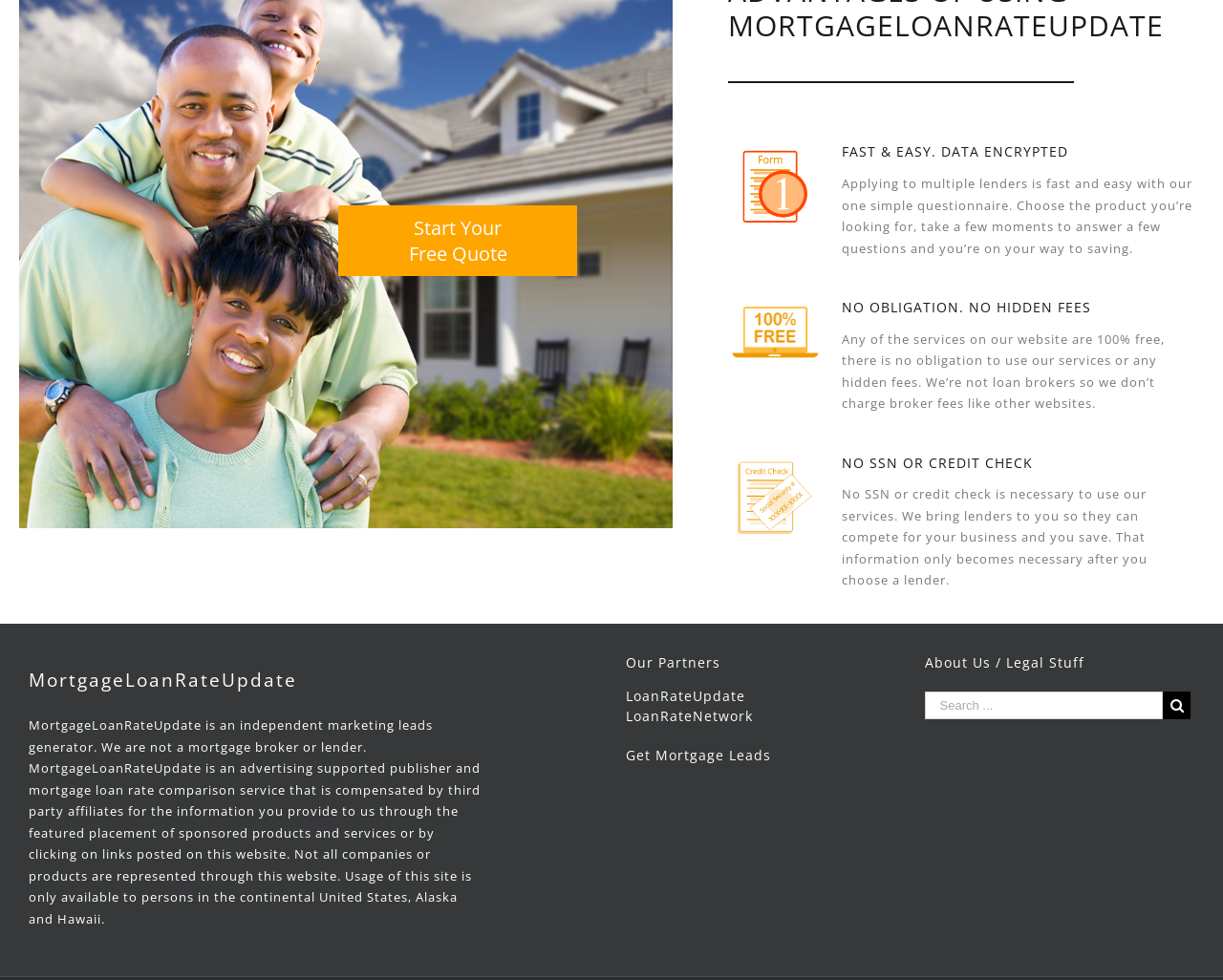What is the purpose of the 'Search...' textbox?
Using the screenshot, give a one-word or short phrase answer.

To search the website